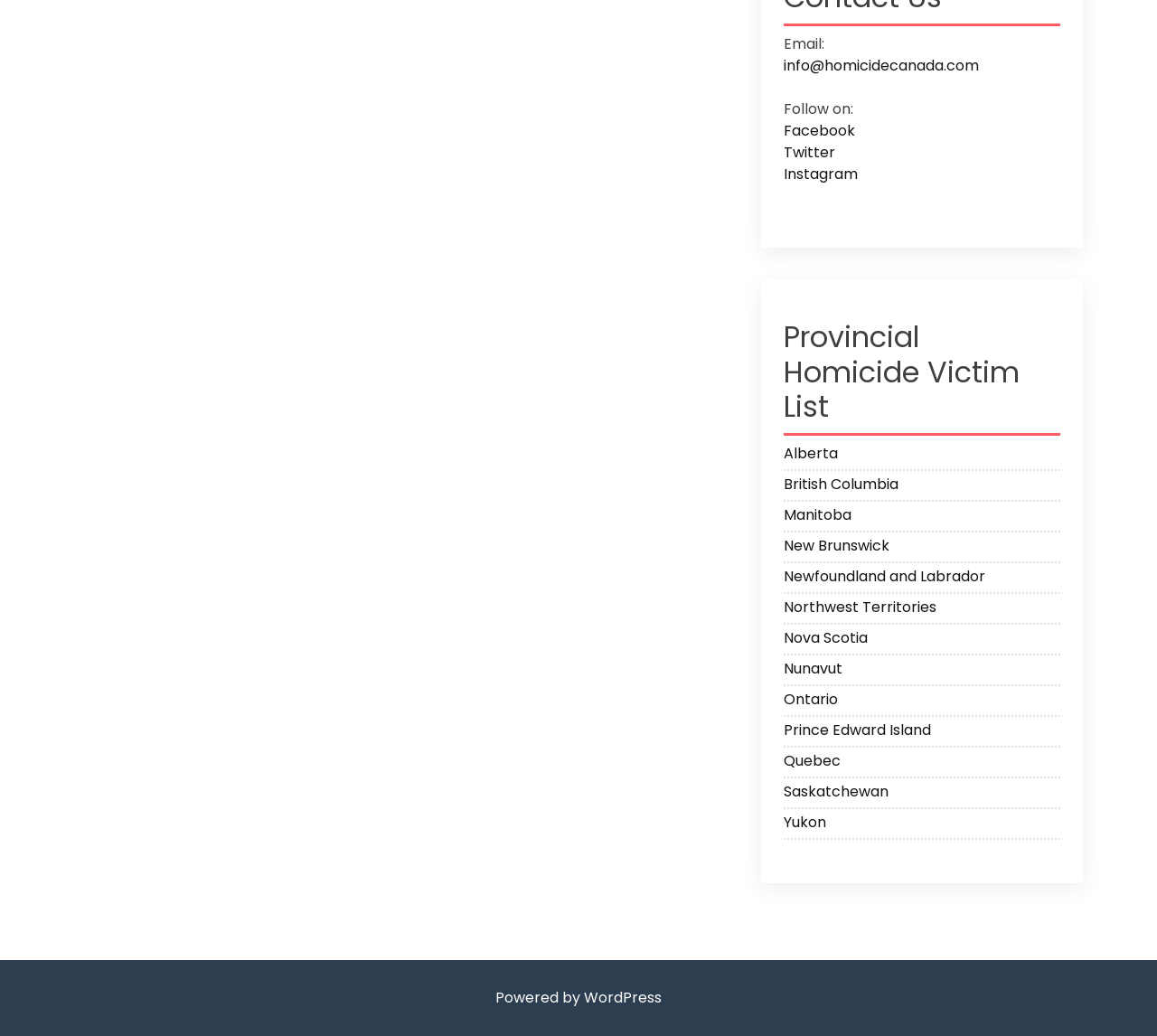Find the bounding box coordinates of the element to click in order to complete this instruction: "Check the website's WordPress platform". The bounding box coordinates must be four float numbers between 0 and 1, denoted as [left, top, right, bottom].

[0.428, 0.953, 0.572, 0.973]